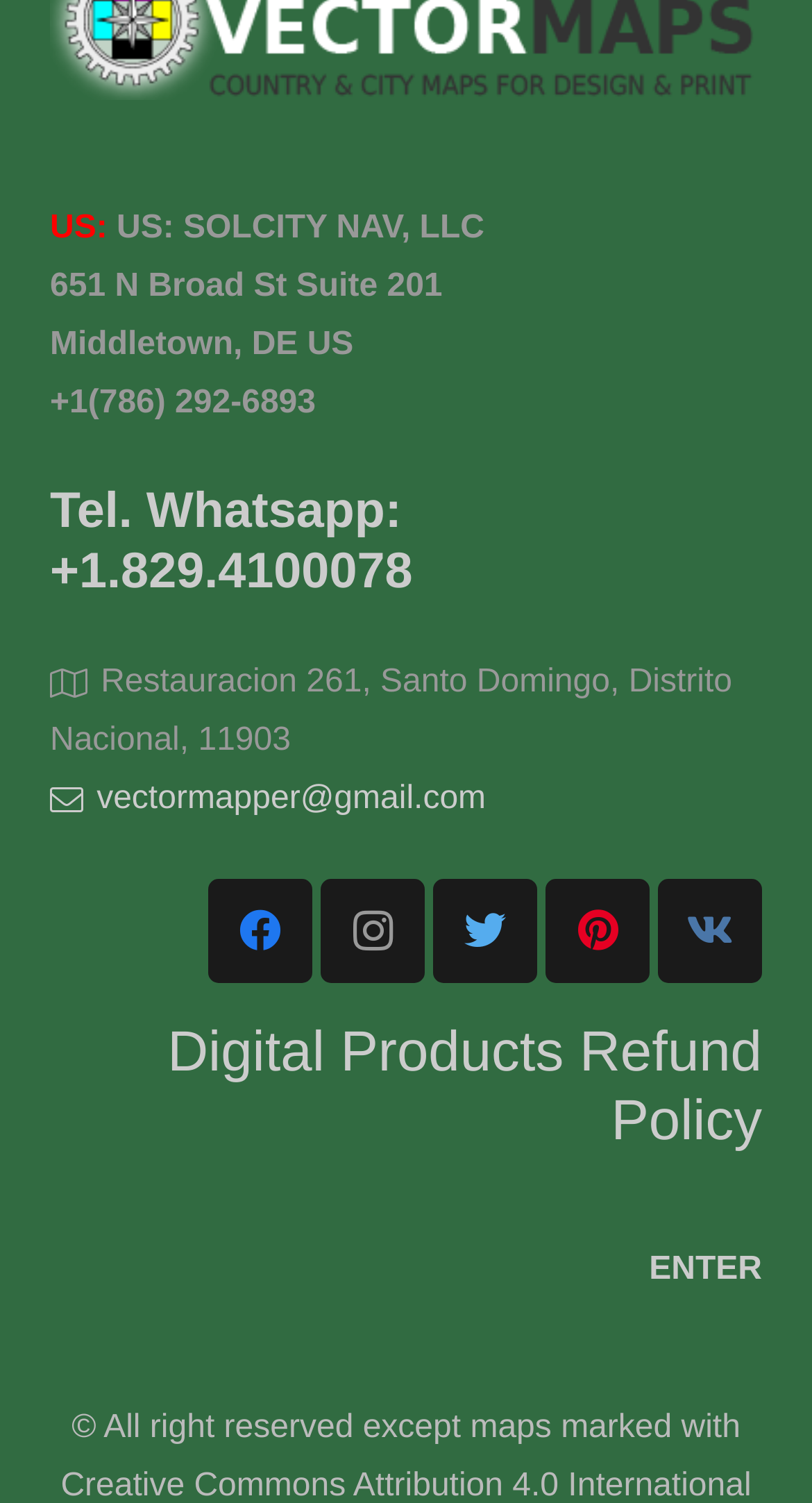Determine the bounding box coordinates of the element's region needed to click to follow the instruction: "Click on Whatsapp contact". Provide these coordinates as four float numbers between 0 and 1, formatted as [left, top, right, bottom].

[0.062, 0.322, 0.508, 0.399]